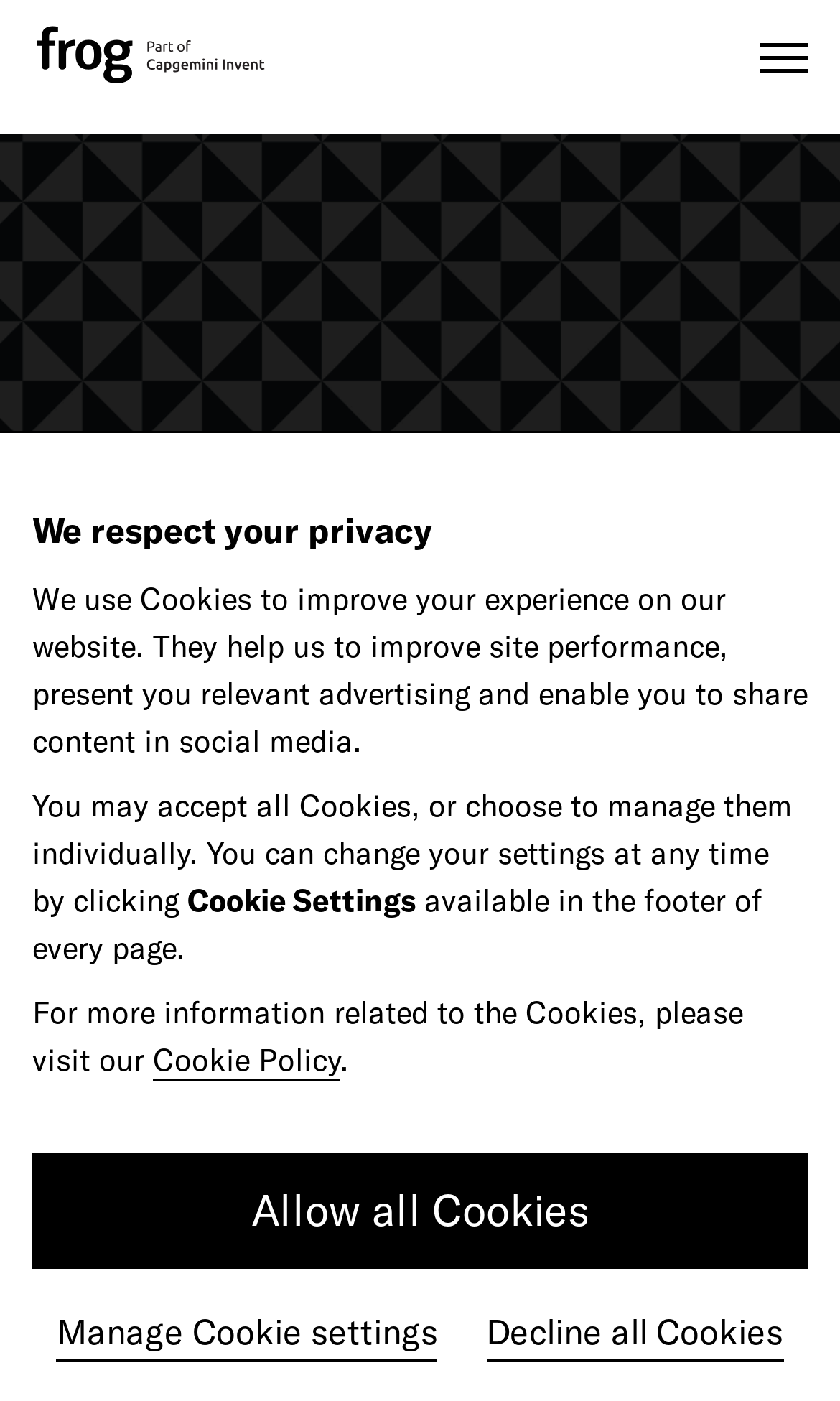Where can I find more information about cookies?
Examine the image and give a concise answer in one word or a short phrase.

Cookie Policy